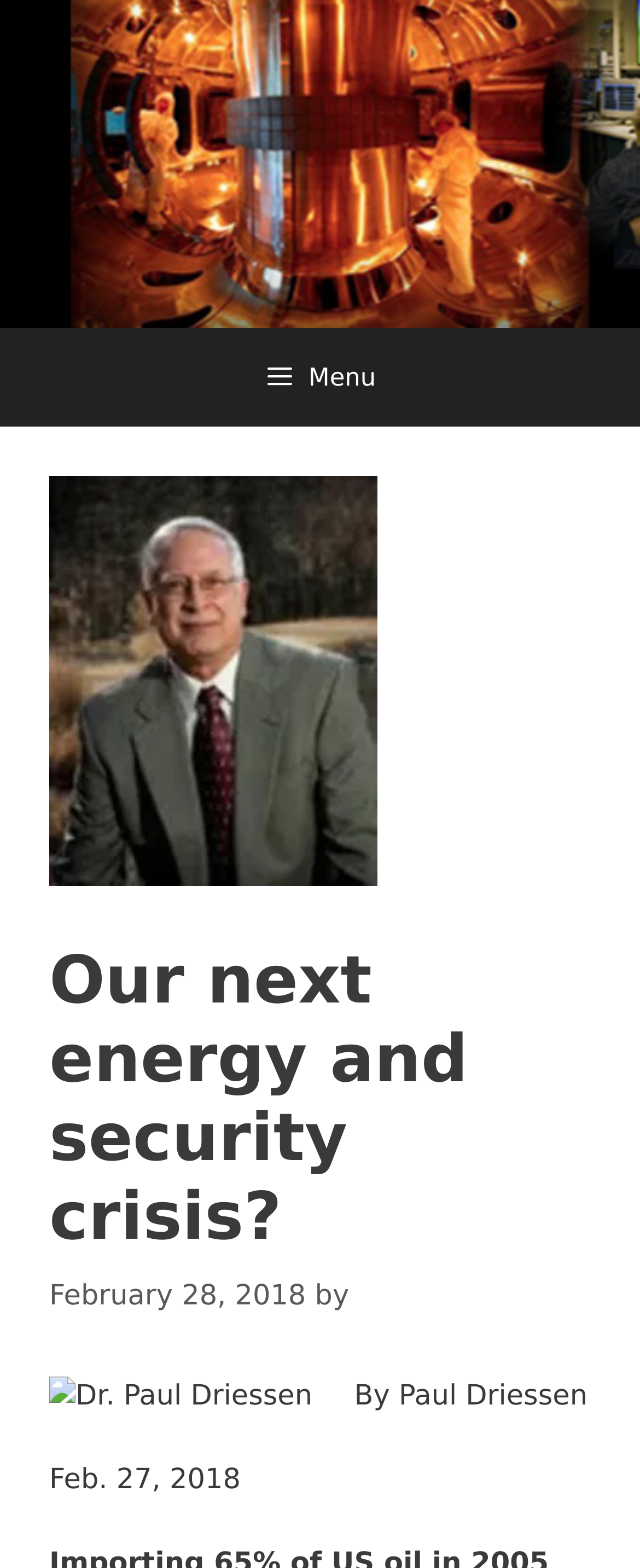What is the format of the content?
Using the visual information, reply with a single word or short phrase.

Article